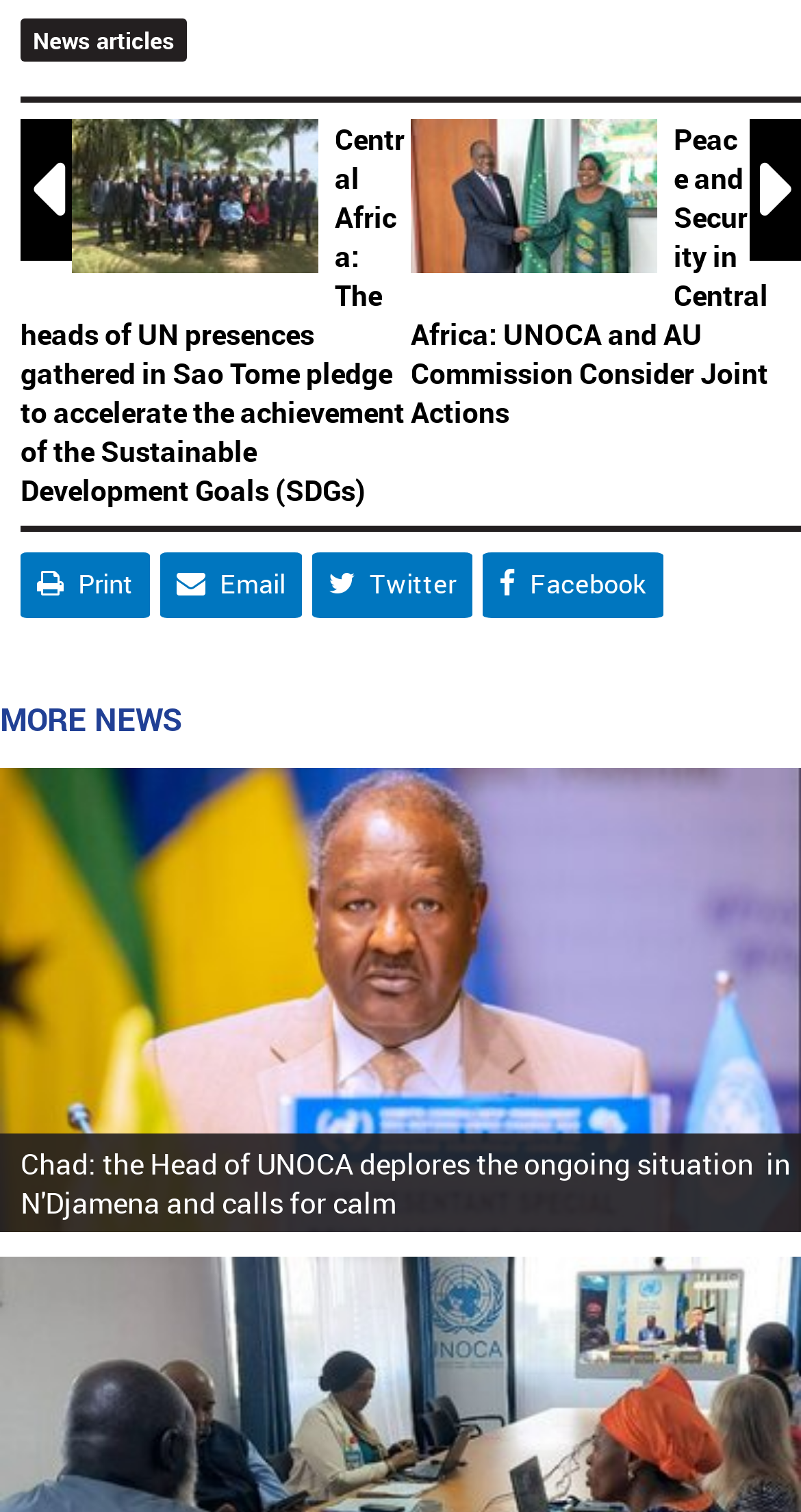Identify the bounding box coordinates for the UI element described as follows: Learn more about troubleshooting WordPress.. Use the format (top-left x, top-left y, bottom-right x, bottom-right y) and ensure all values are floating point numbers between 0 and 1.

None